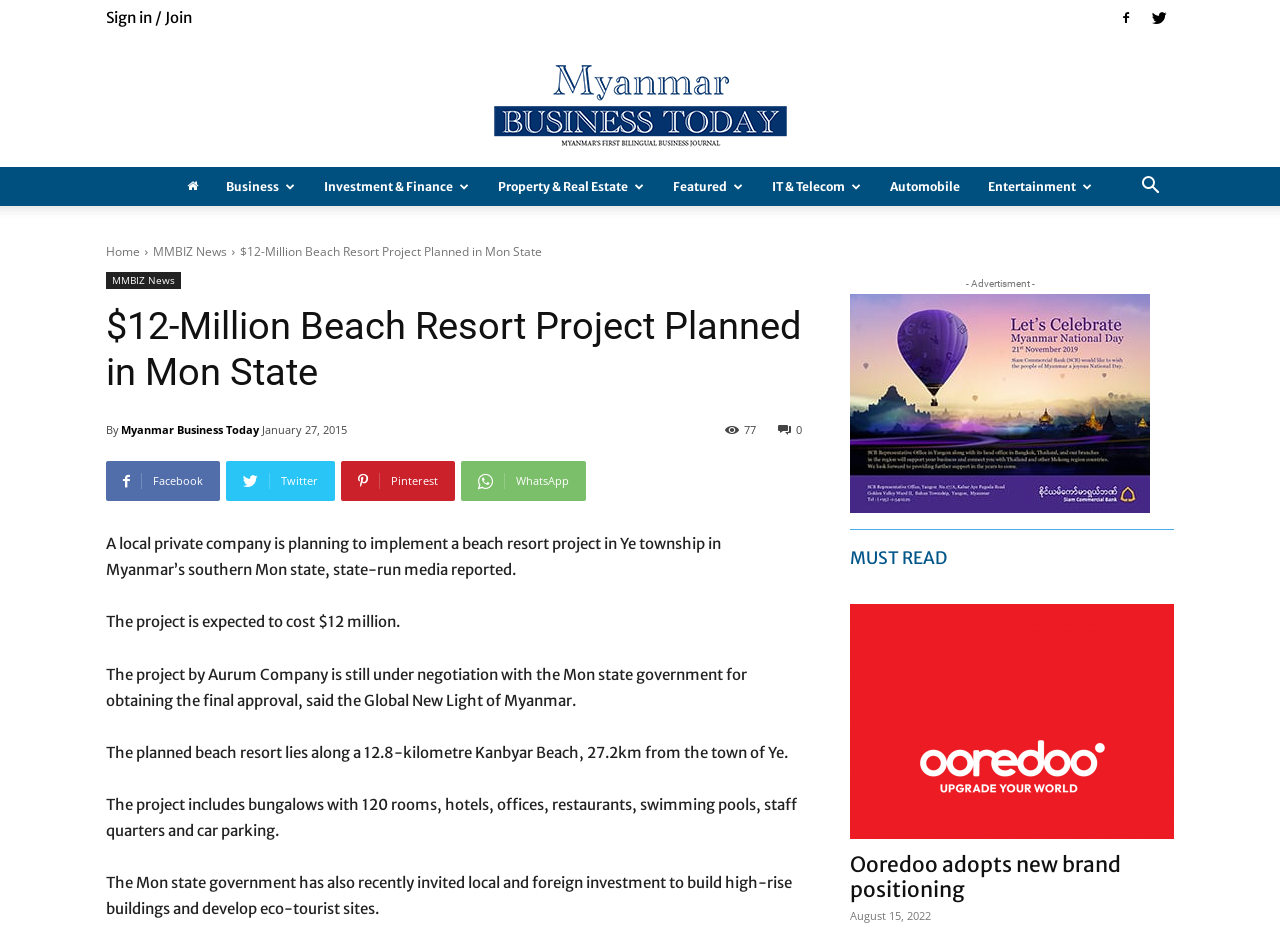Create a detailed summary of the webpage's content and design.

This webpage is about Myanmar Business Today, a news website. At the top, there is a navigation bar with links to "Sign in / Join", "Myanmar Business Today", and several social media icons. Below the navigation bar, there are multiple sections. 

On the left side, there is a menu with links to different categories such as "Business", "Investment & Finance", "Property & Real Estate", and more. 

On the right side, there is a main content area. The main article is about a $12-million beach resort project planned in Mon State, Myanmar. The article has a heading and several paragraphs of text describing the project, including its cost, location, and features. 

Above the main article, there is a section with links to "Home", "MMBIZ News", and a button with an icon. Below the main article, there are social media links and a section with a heading "MUST READ" and a link to another article about Ooredoo adopting a new brand positioning. This section also includes an image. 

On the bottom right side, there is an advertisement section with an image and a heading.